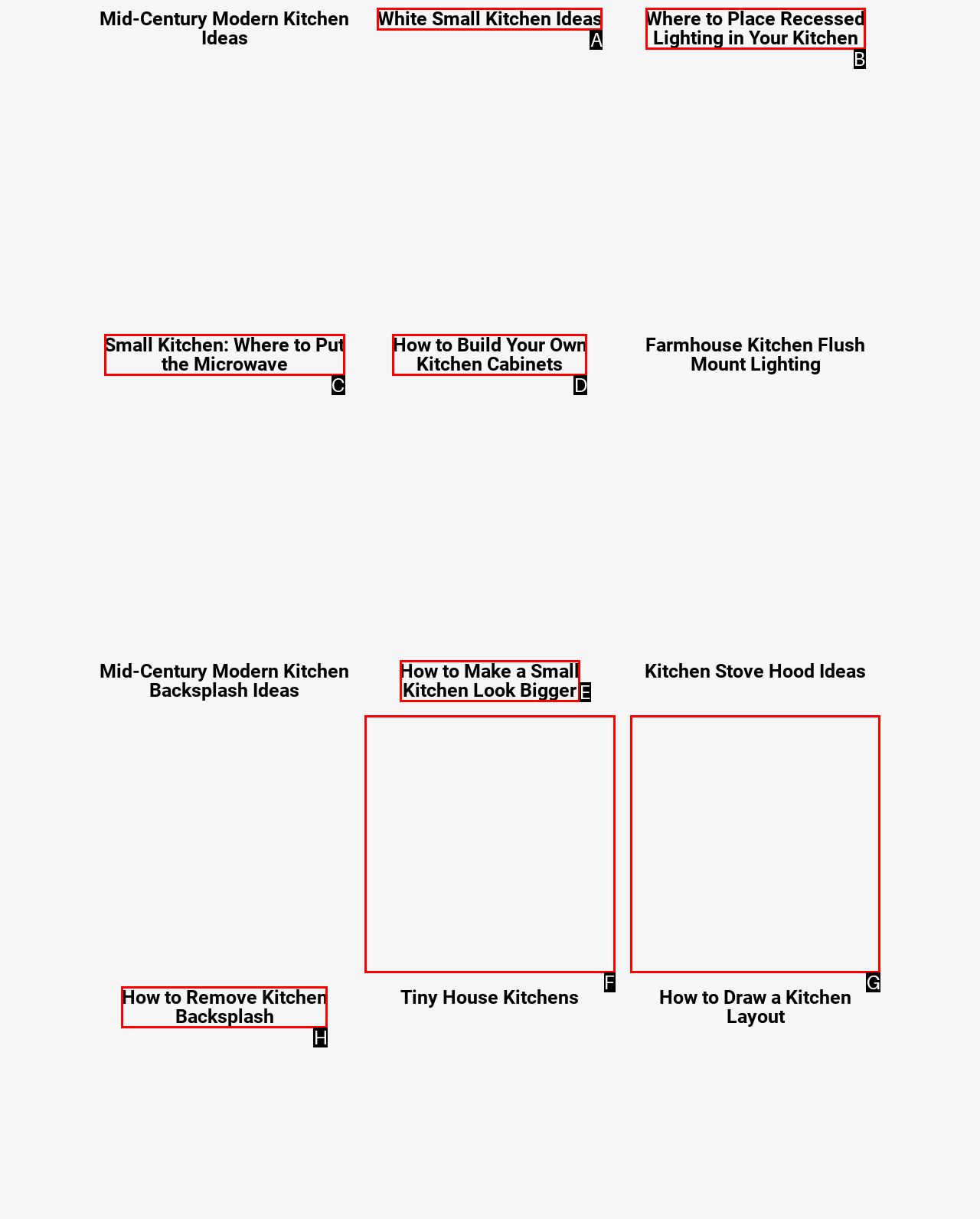Select the letter that corresponds to the UI element described as: How to Remove Kitchen Backsplash
Answer by providing the letter from the given choices.

H